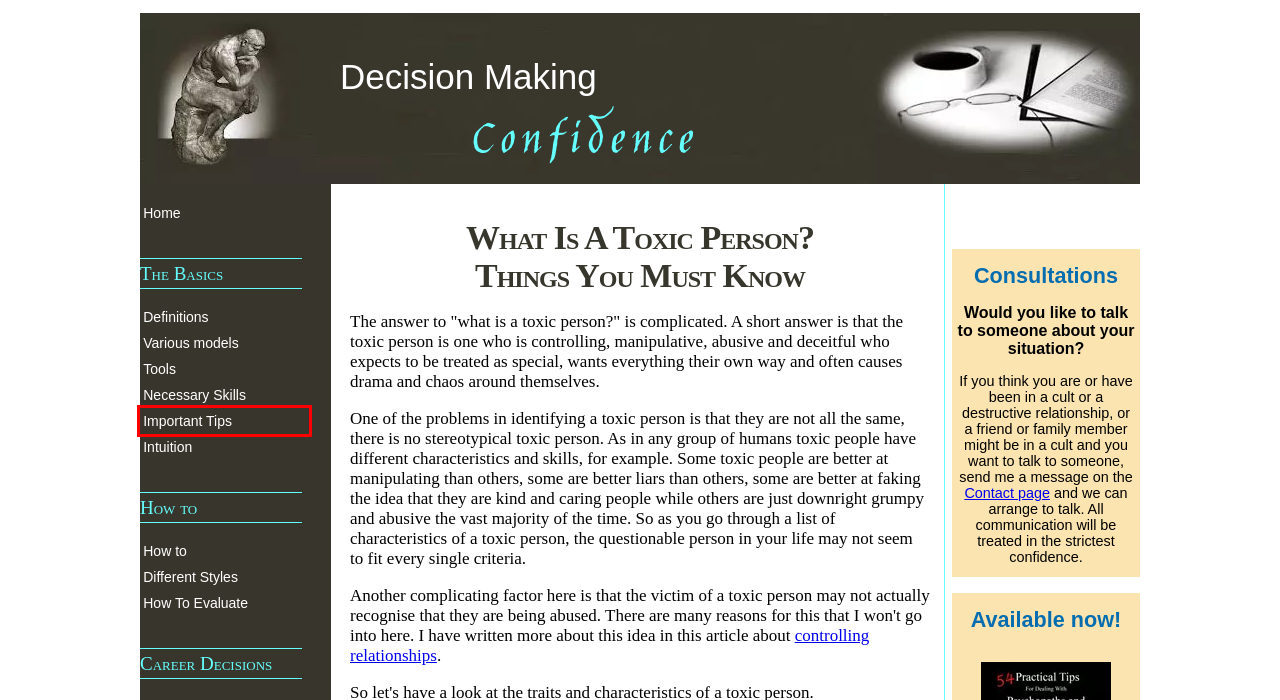You are presented with a screenshot of a webpage that includes a red bounding box around an element. Determine which webpage description best matches the page that results from clicking the element within the red bounding box. Here are the candidates:
A. How to evaluate a decision to avoid making poor ones.
B. What is intuition and how reliable is it?
C. Decision Making Tips and Secrets they won't tell you
D. How to make a decision - the vital aspects
E. Definition of decision making - a practical variation.
F. Decision making skills you can use immediately
G. Contact Us
H. Decision making style and examples of each

C